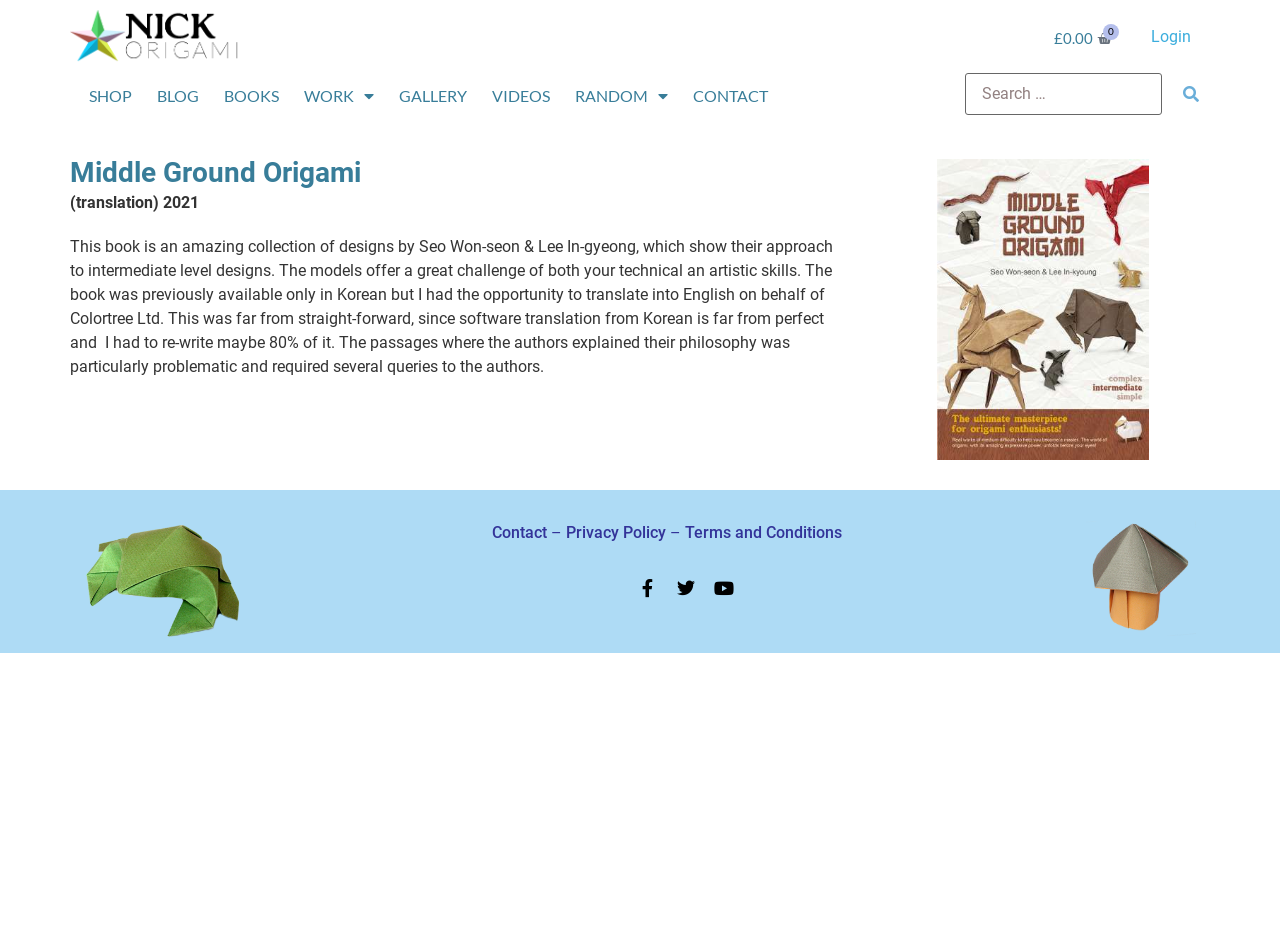Identify the bounding box coordinates of the element that should be clicked to fulfill this task: "Search for something". The coordinates should be provided as four float numbers between 0 and 1, i.e., [left, top, right, bottom].

[0.754, 0.079, 0.937, 0.125]